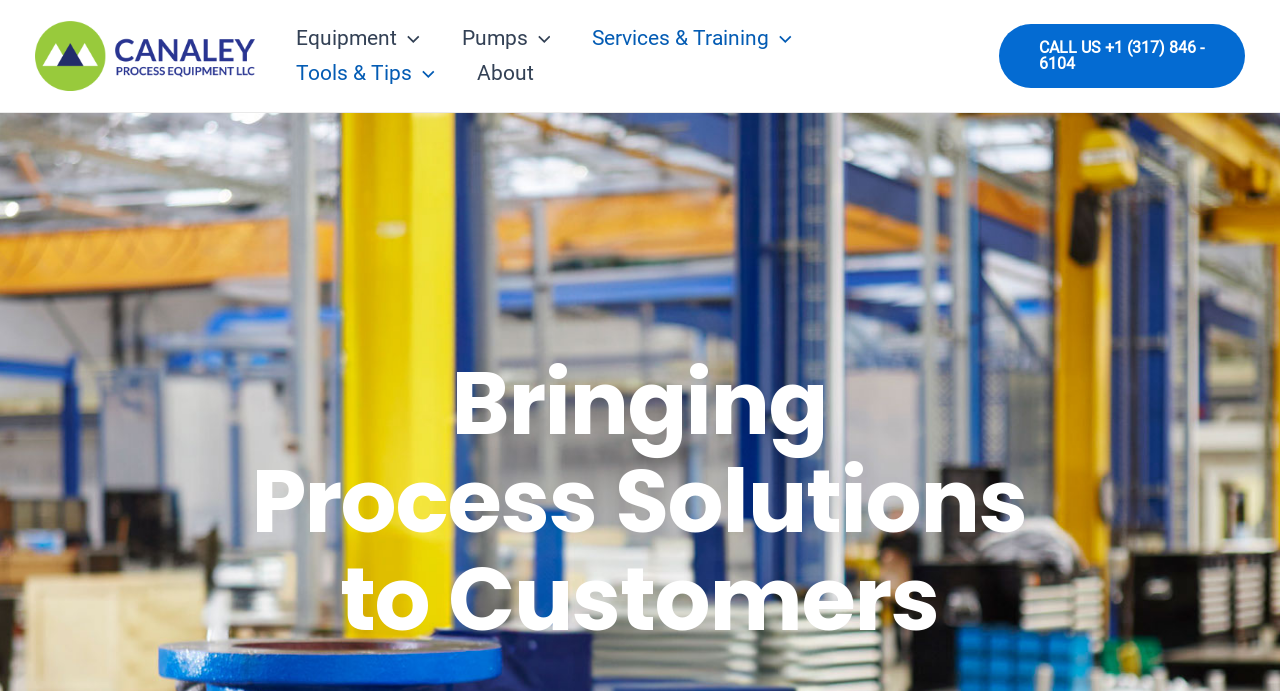Give a one-word or one-phrase response to the question: 
How many menu toggles are there?

4